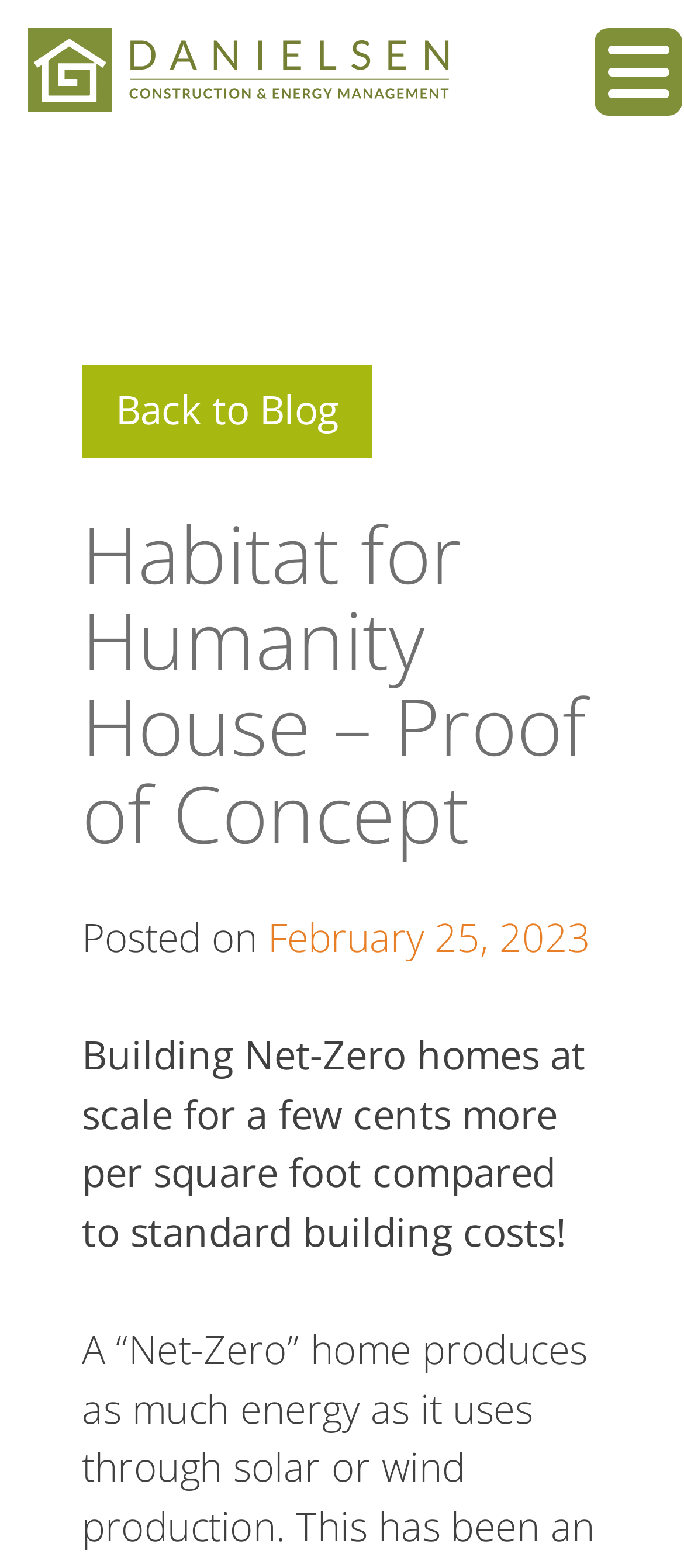Find the bounding box coordinates of the UI element according to this description: "alt="Danielsen Construction & Energy Management"".

[0.041, 0.018, 0.656, 0.071]